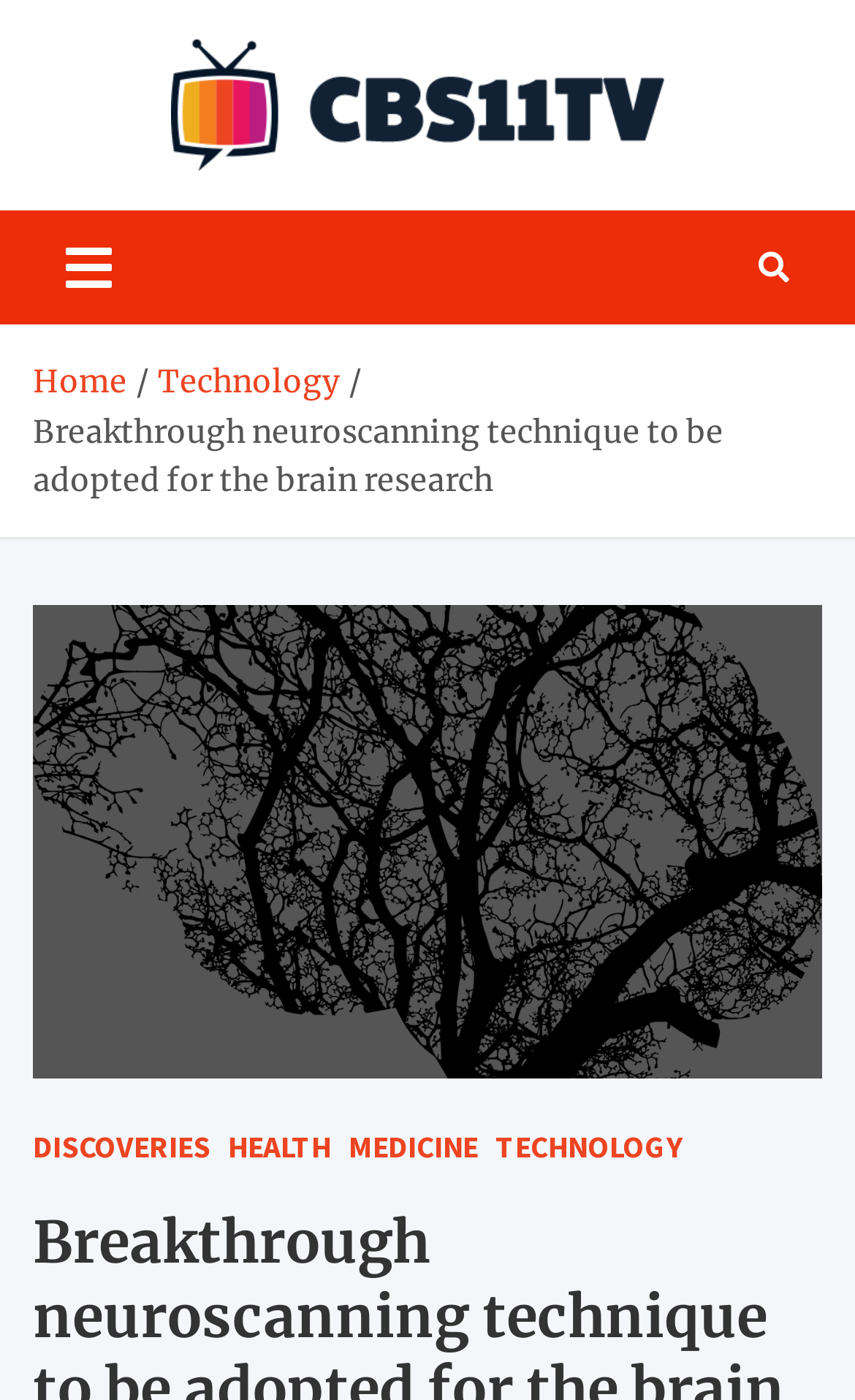Please identify the bounding box coordinates of the element that needs to be clicked to execute the following command: "read about DISCOVERIES". Provide the bounding box using four float numbers between 0 and 1, formatted as [left, top, right, bottom].

[0.038, 0.802, 0.246, 0.837]